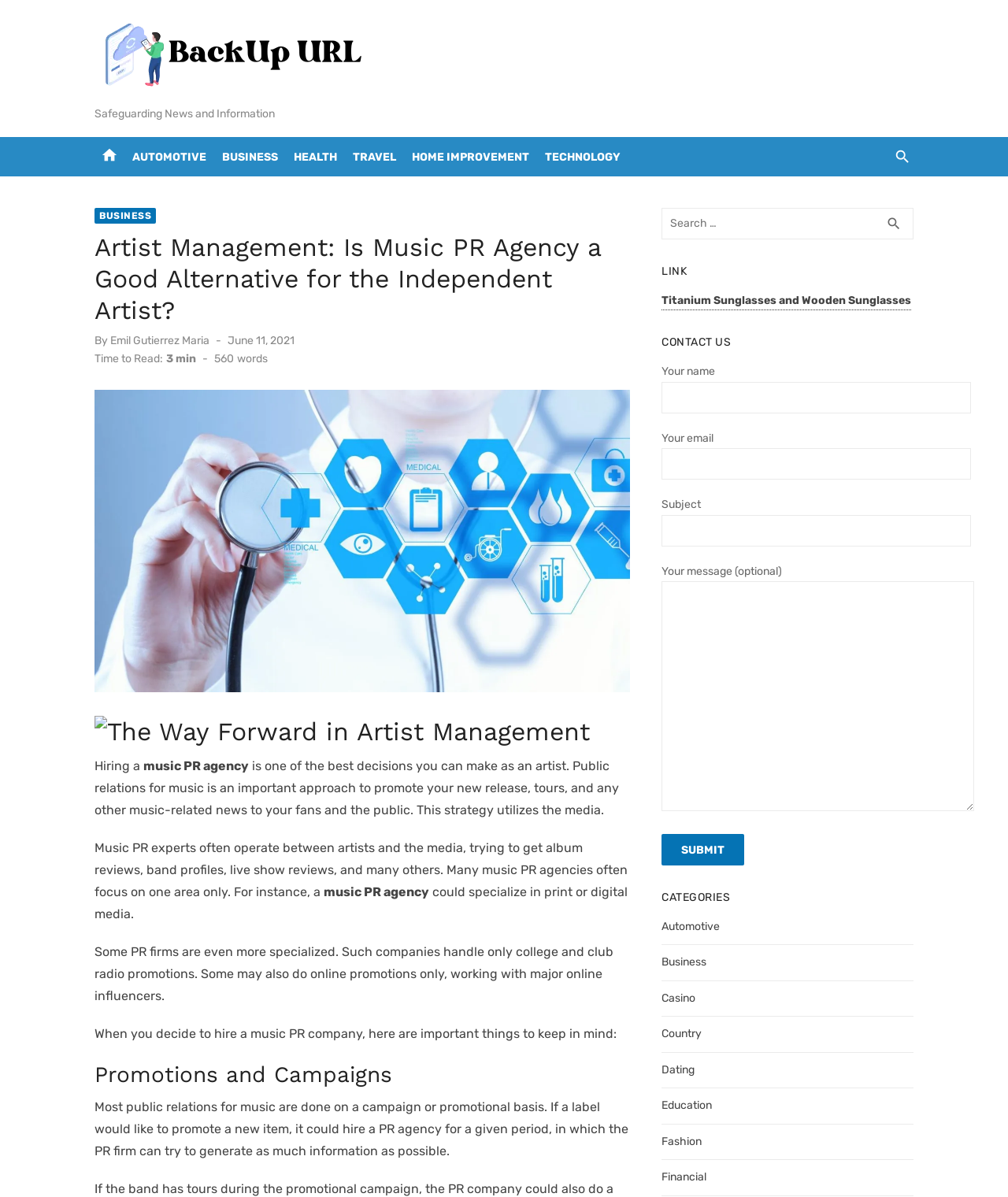Identify the bounding box coordinates of the specific part of the webpage to click to complete this instruction: "Read the article about 'Artist Management'".

[0.094, 0.193, 0.625, 0.272]